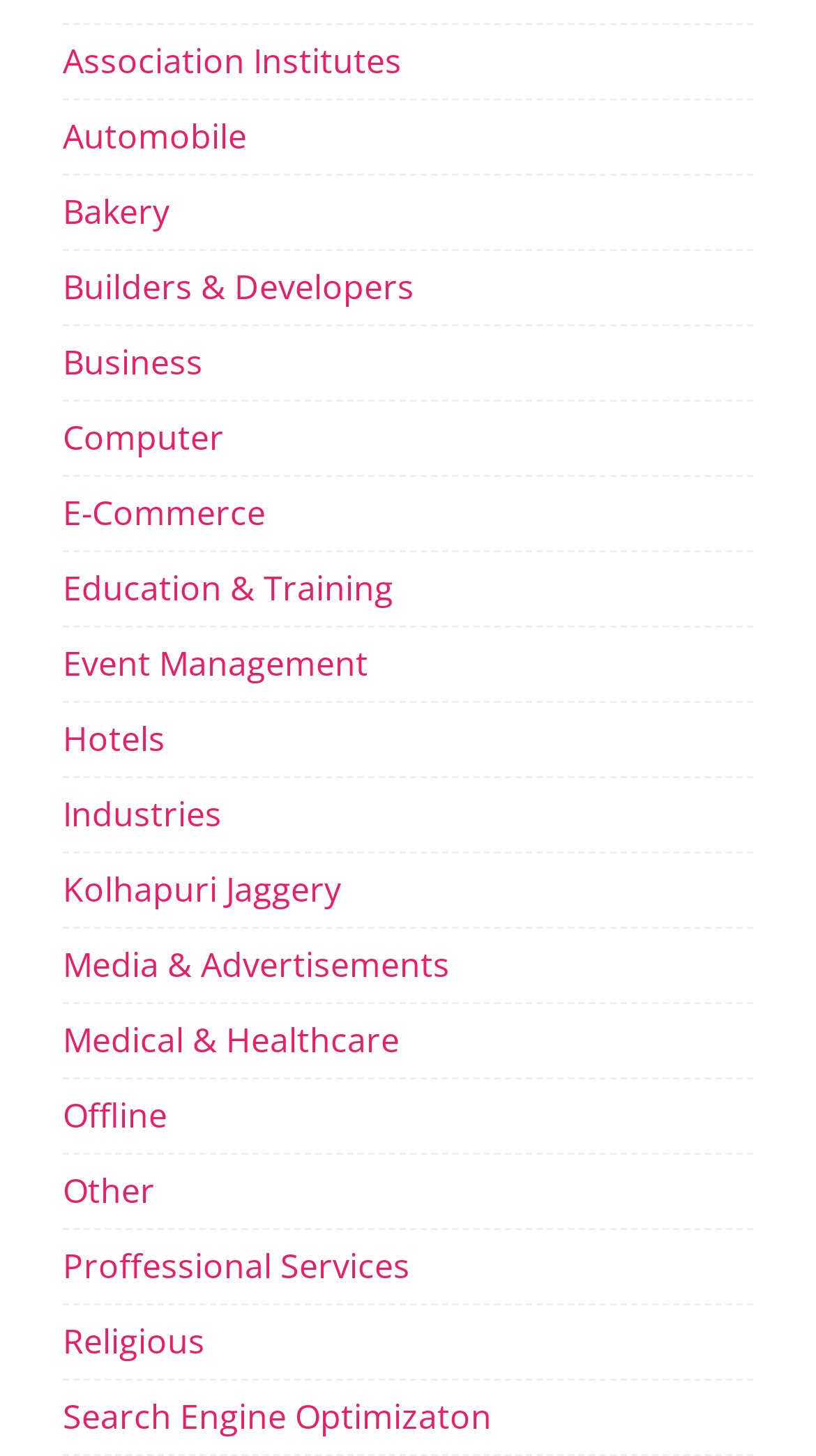Based on the image, give a detailed response to the question: How many categories are listed?

I counted the number of links listed on the webpage, and there are 21 categories listed, ranging from 'Arts' to 'Proffessional Services'.